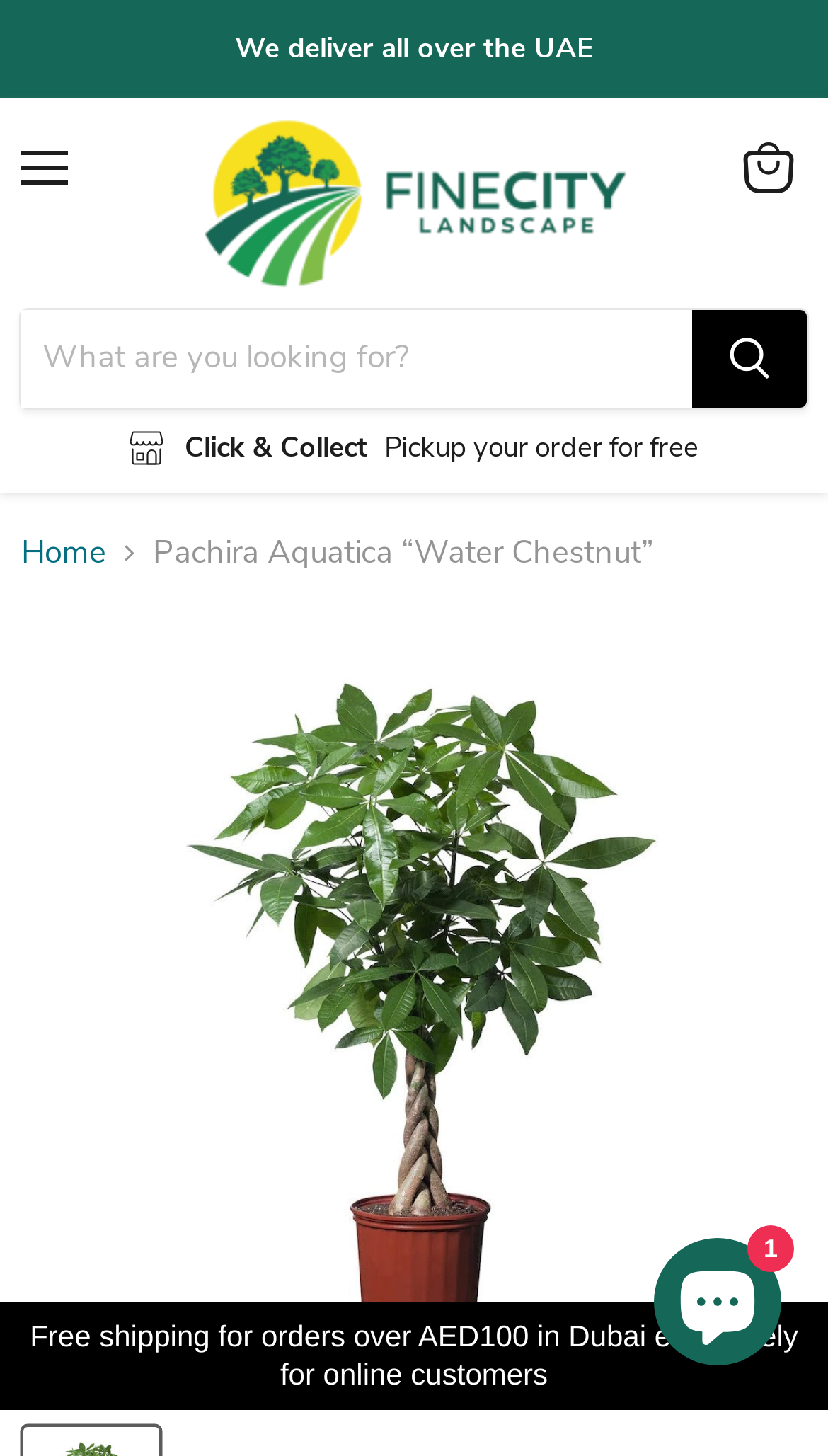Can you find the bounding box coordinates of the area I should click to execute the following instruction: "Click on the image to zoom"?

[0.656, 0.901, 0.944, 0.944]